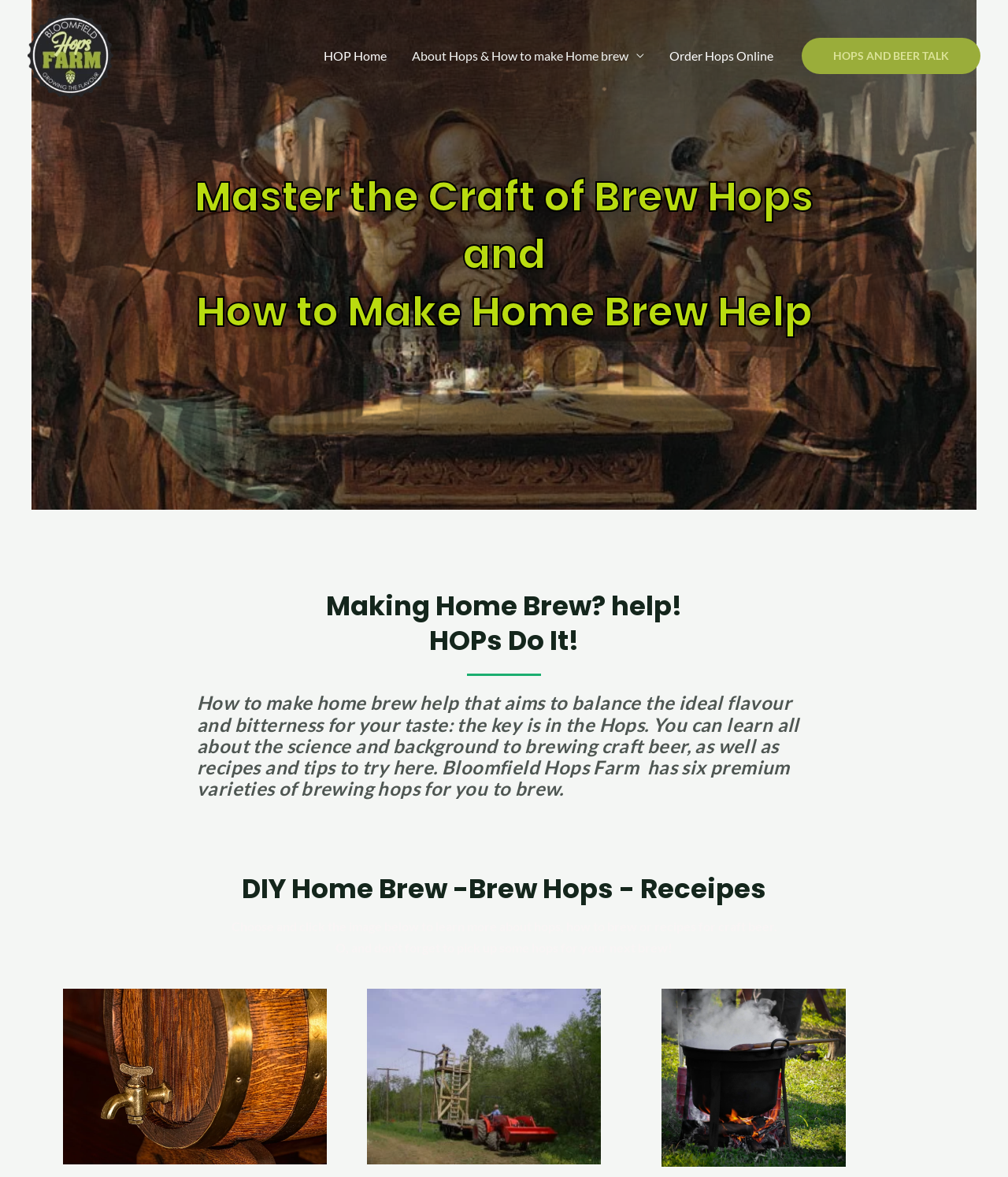Locate the bounding box coordinates of the clickable element to fulfill the following instruction: "Search for something". Provide the coordinates as four float numbers between 0 and 1 in the format [left, top, right, bottom].

None